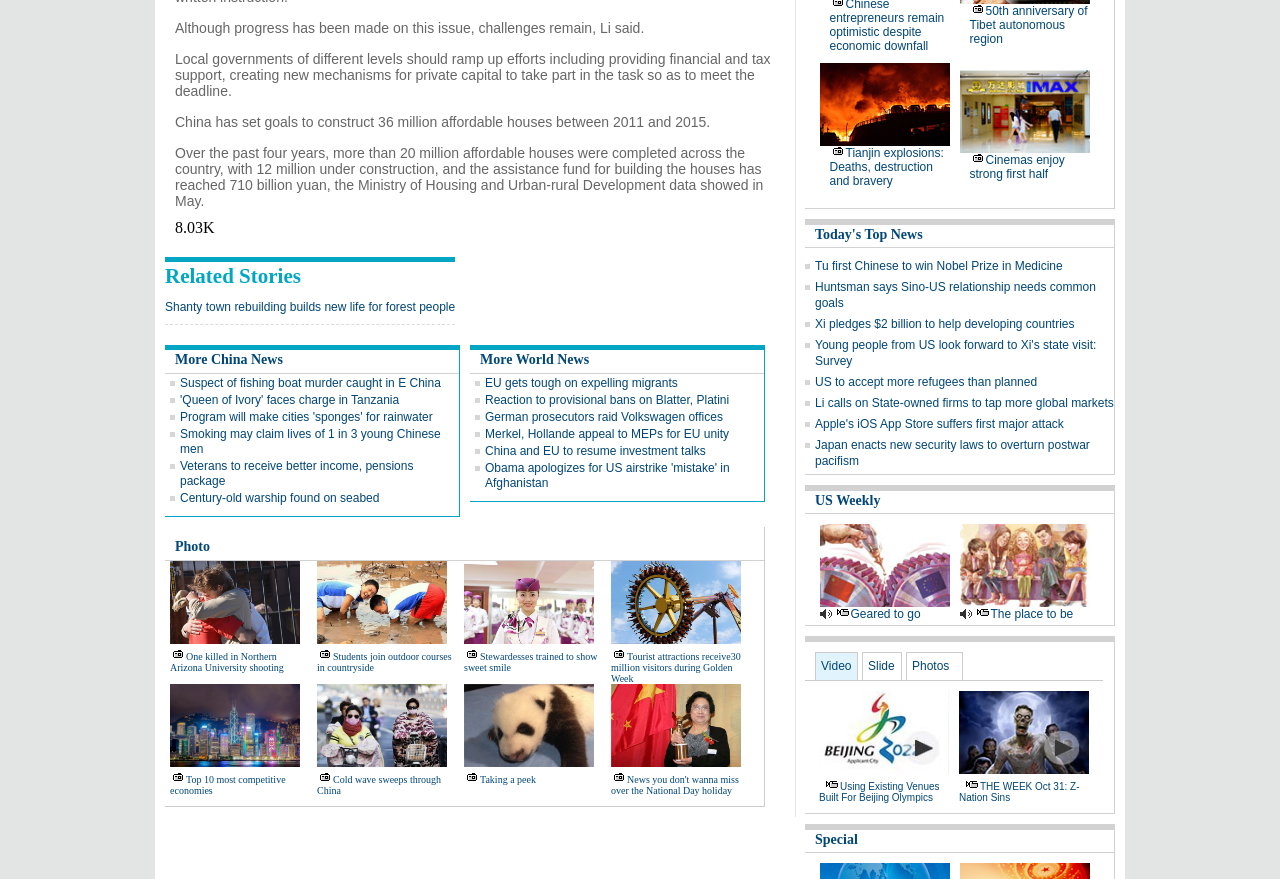Determine the bounding box coordinates for the area you should click to complete the following instruction: "Read the article about Keystroke Sequence Shortcuts in Mac OS X".

None